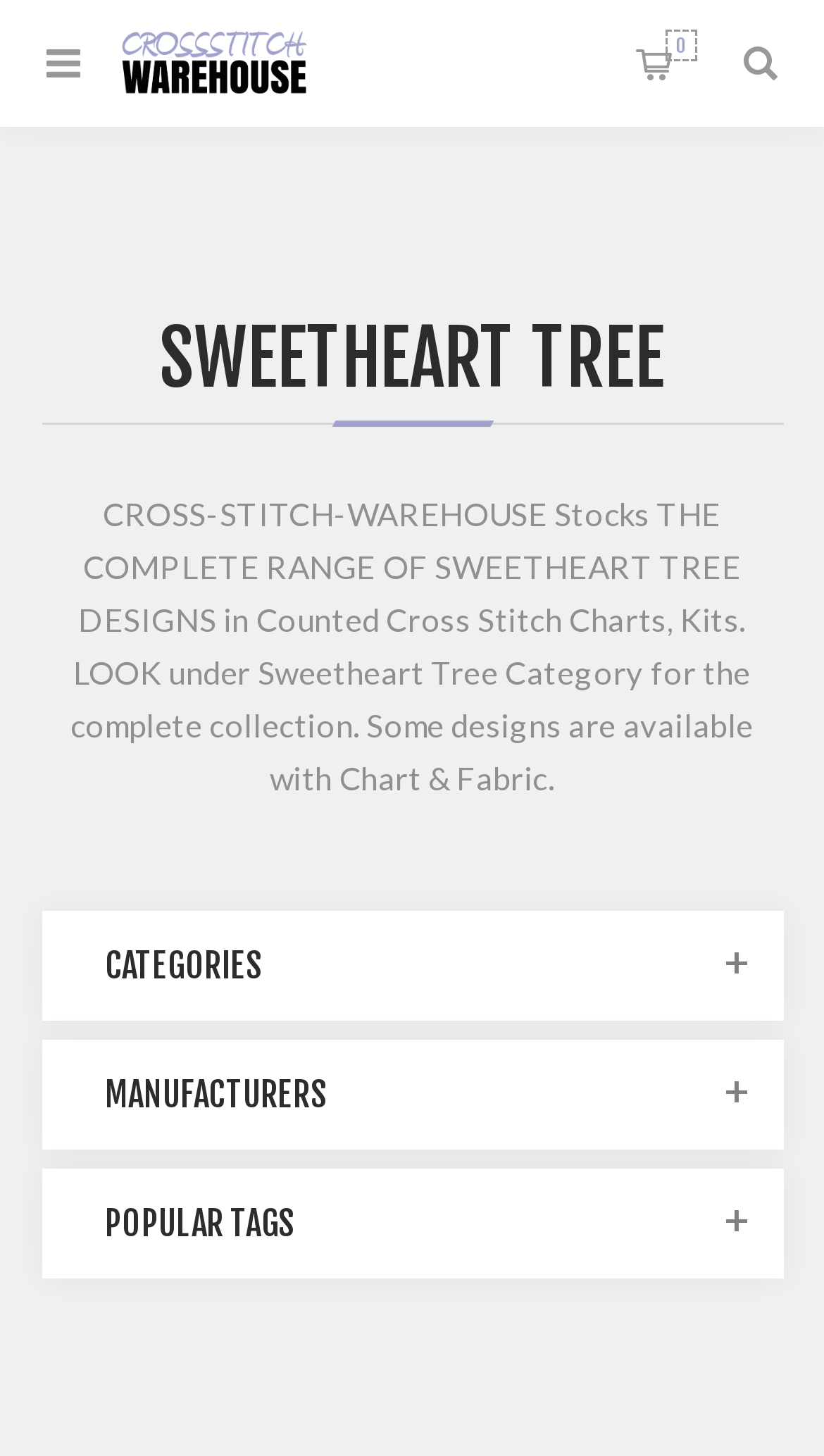Write a detailed summary of the webpage, including text, images, and layout.

The webpage is about Needlework and cross-stitch patterns, specifically featuring the Sweetheart Tree brand. At the top left, there is a link to the website's homepage, accompanied by a small image of the website's logo. On the top right, there is a link to the shopping cart, which is currently empty.

Below the top section, there is a prominent heading that reads "SWEETHEART TREE" in a large font, spanning almost the entire width of the page. Underneath the heading, there is a block of text that describes the Sweetheart Tree designs available on the website, including counted cross-stitch charts and kits. The text also provides instructions on how to find the complete collection of designs.

On the left side of the page, there are three sections of text, each with a distinct title. The first section is titled "CATEGORIES", the second is "MANUFACTURERS", and the third is "POPULAR TAGS". These sections appear to be navigation menus or filters to help users find specific types of cross-stitch patterns or products.